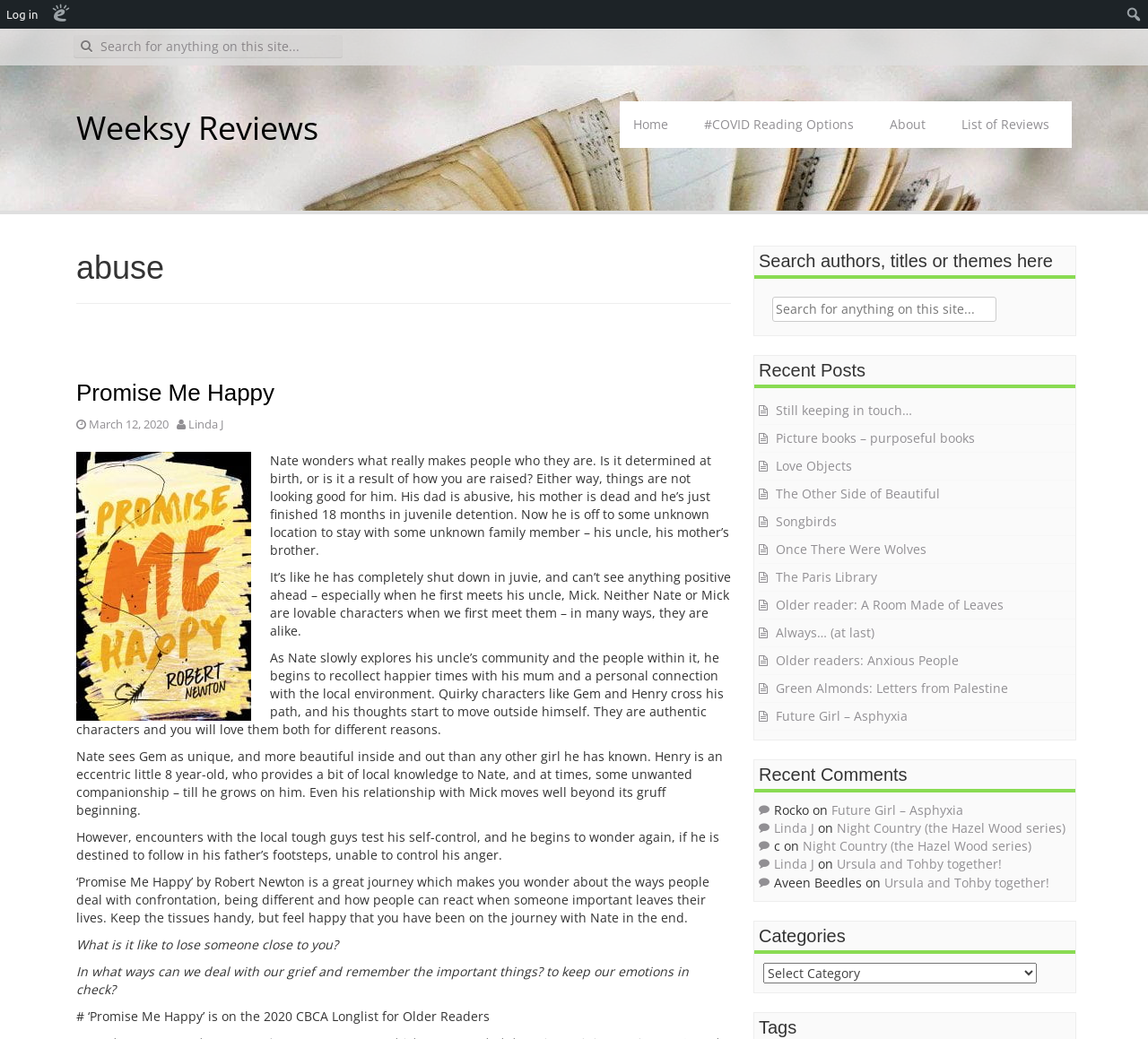Using the given description, provide the bounding box coordinates formatted as (top-left x, top-left y, bottom-right x, bottom-right y), with all values being floating point numbers between 0 and 1. Description: Linda J

[0.164, 0.401, 0.195, 0.416]